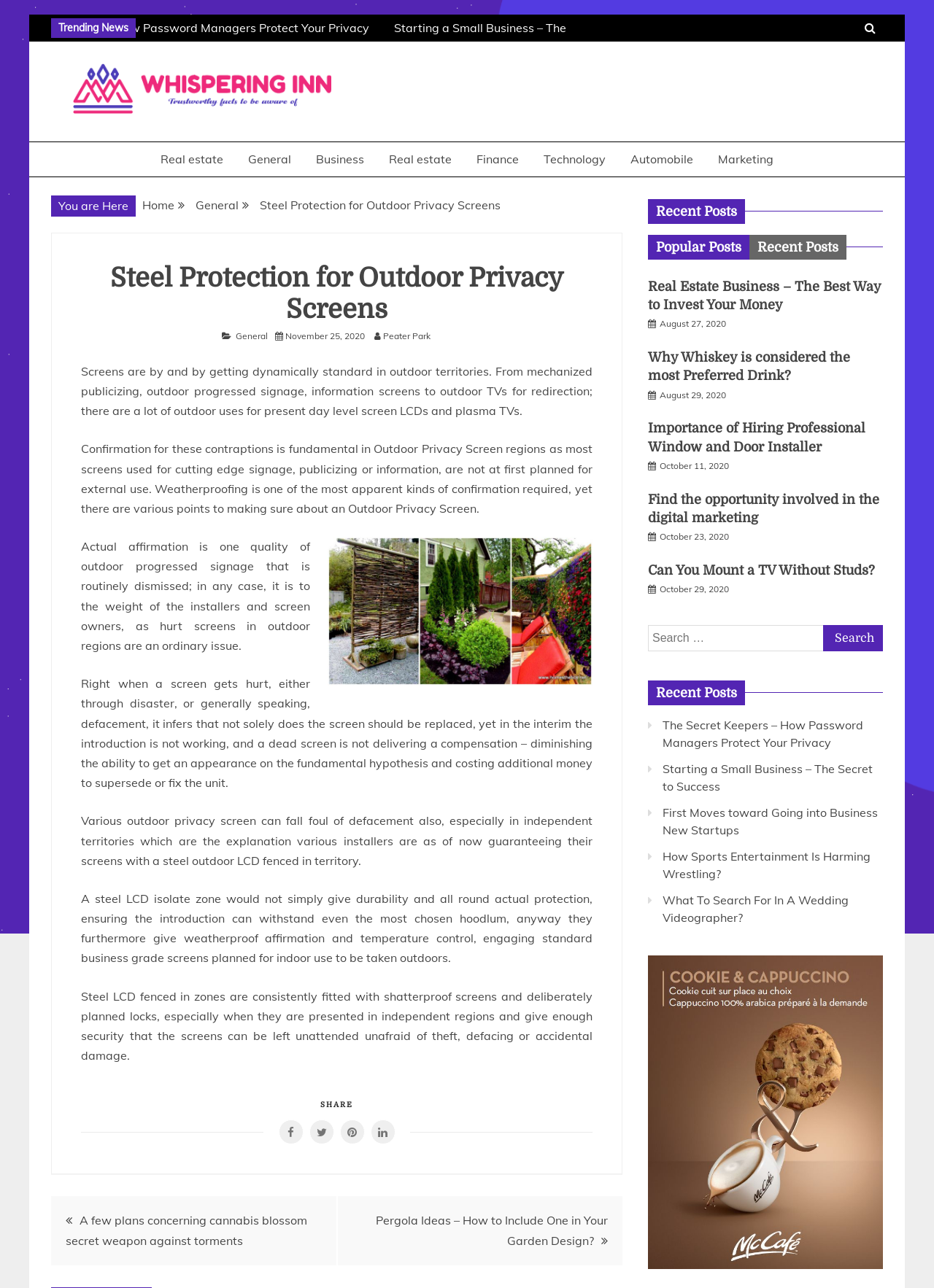Locate the bounding box coordinates of the clickable element to fulfill the following instruction: "Go to the 'Home' page". Provide the coordinates as four float numbers between 0 and 1 in the format [left, top, right, bottom].

[0.152, 0.153, 0.187, 0.165]